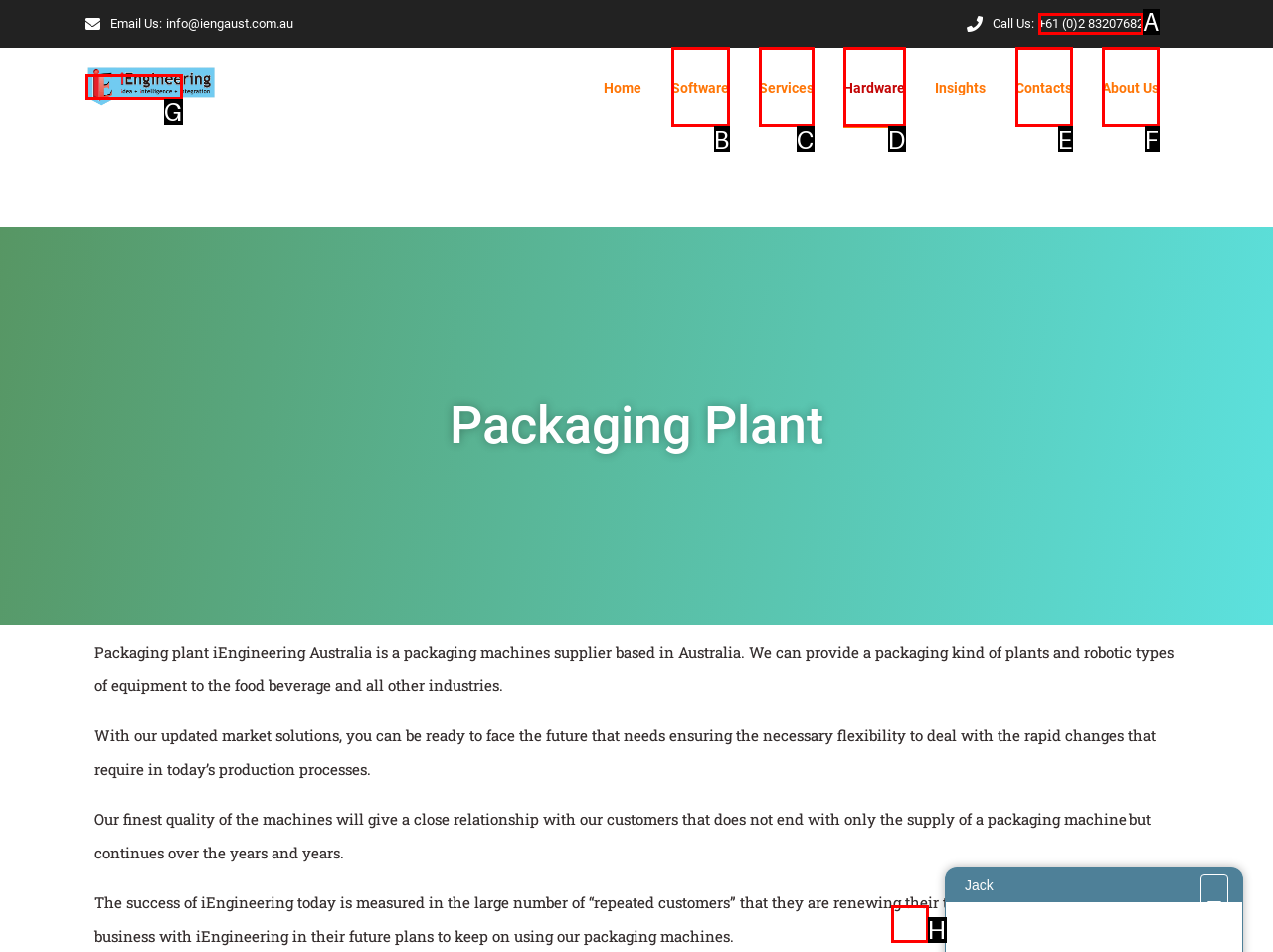Select the appropriate letter to fulfill the given instruction: Call the phone number
Provide the letter of the correct option directly.

A